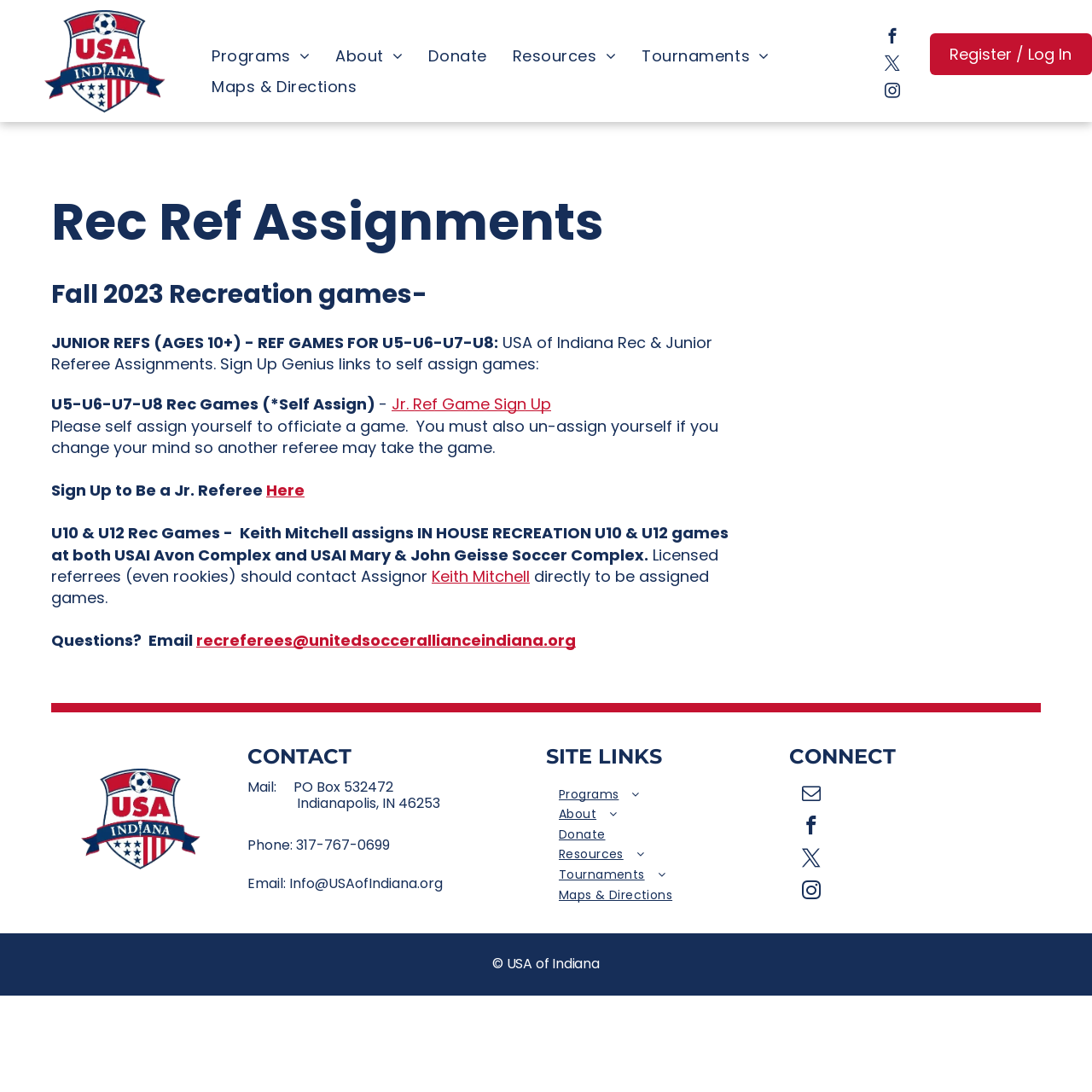Find the bounding box coordinates of the element you need to click on to perform this action: 'Go to 'About Us' page'. The coordinates should be represented by four float values between 0 and 1, in the format [left, top, right, bottom].

[0.307, 0.096, 0.61, 0.135]